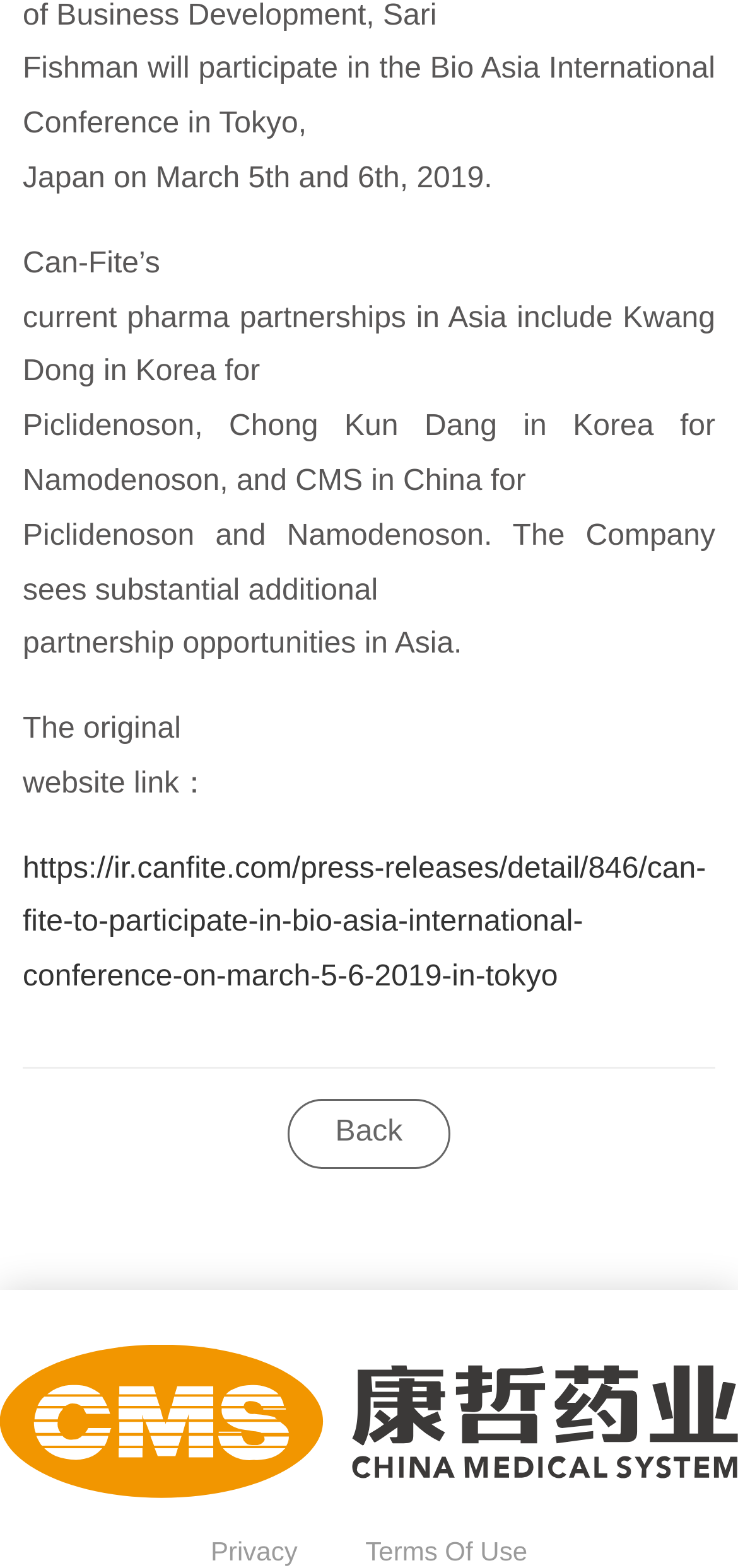Based on the description "Terms Of Use", find the bounding box of the specified UI element.

[0.495, 0.979, 0.715, 0.998]